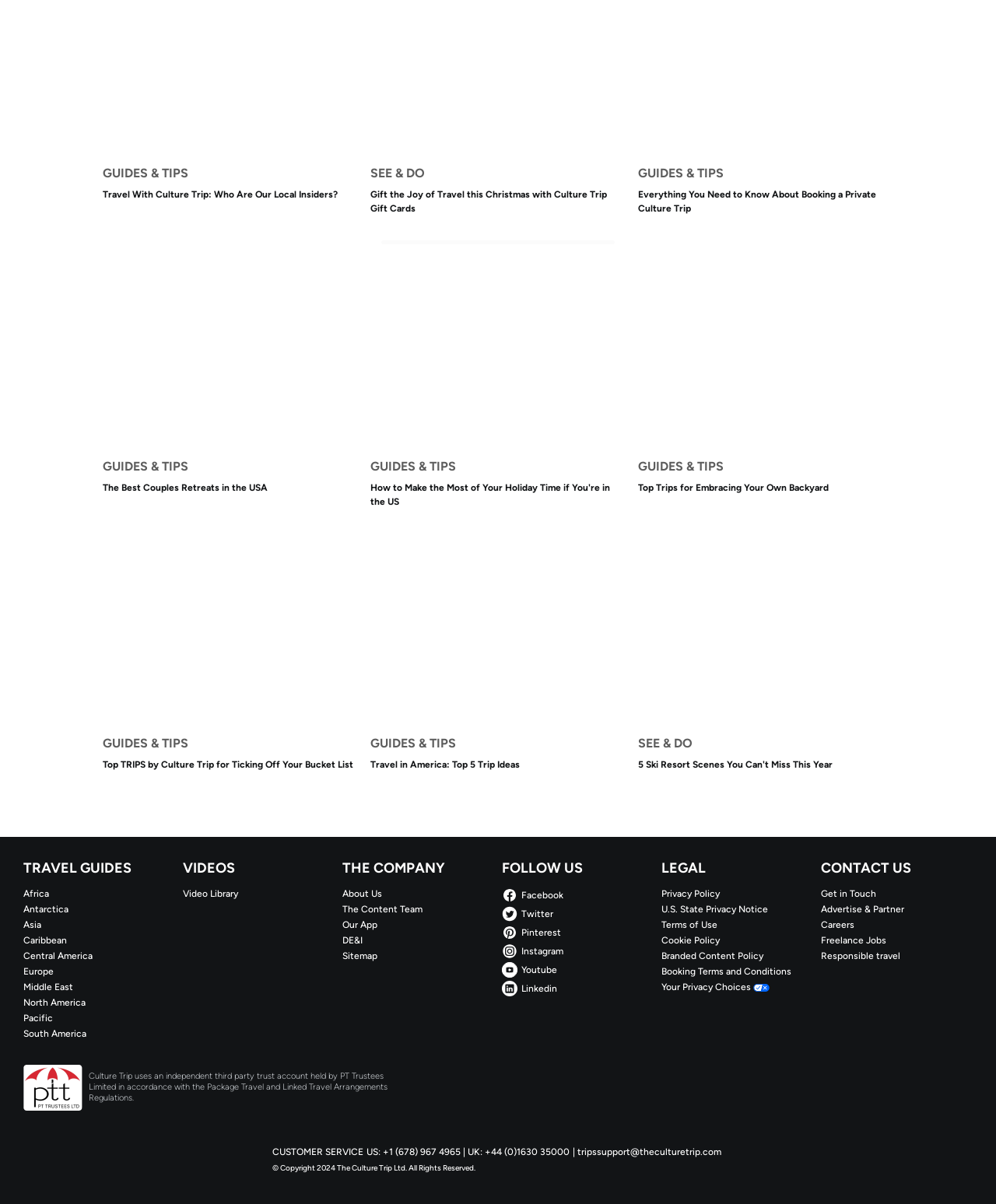Identify the bounding box of the HTML element described as: "Booking Terms and Conditions".

[0.664, 0.801, 0.816, 0.812]